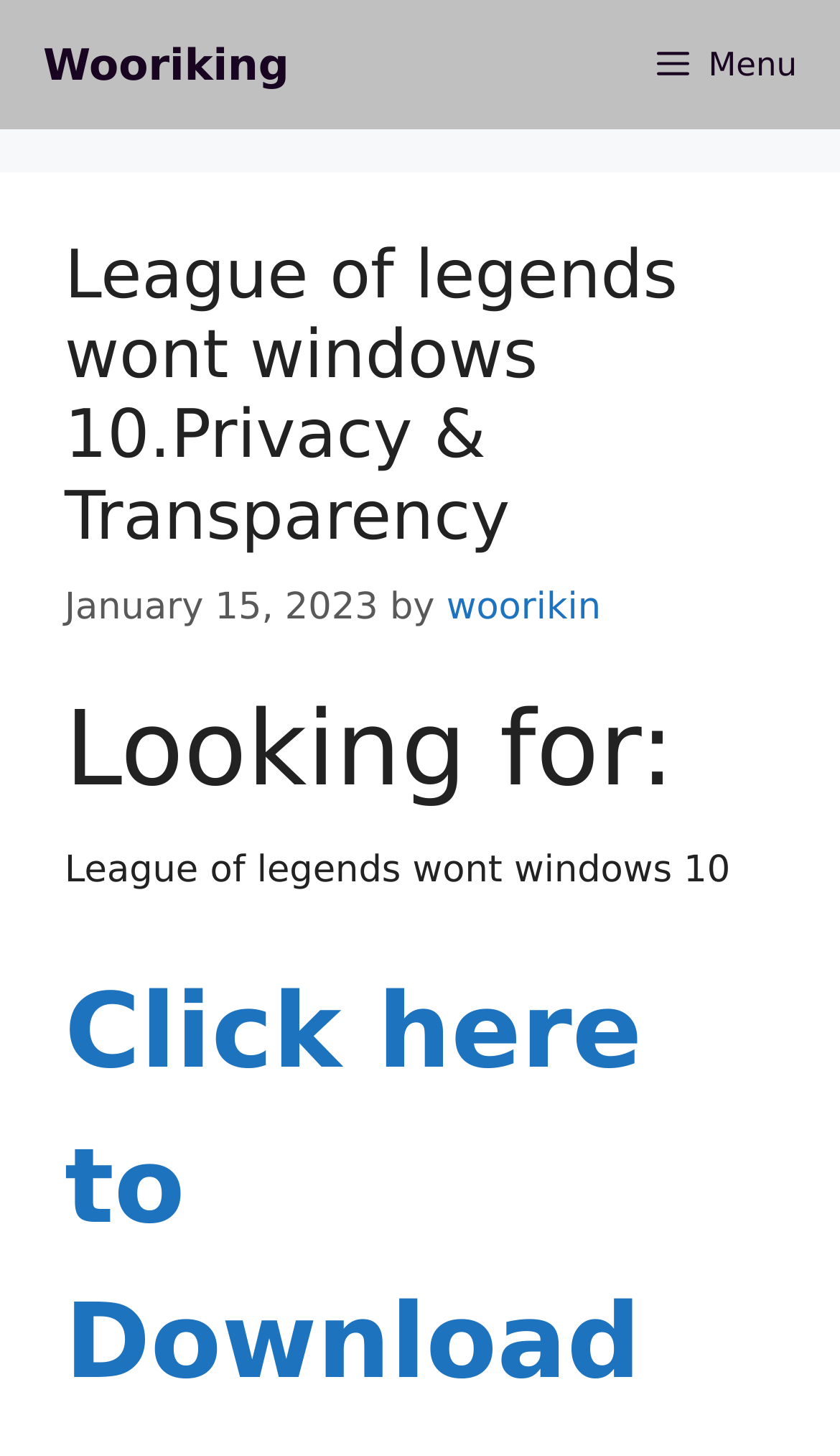Give a concise answer using only one word or phrase for this question:
What is the date of the article?

January 15, 2023